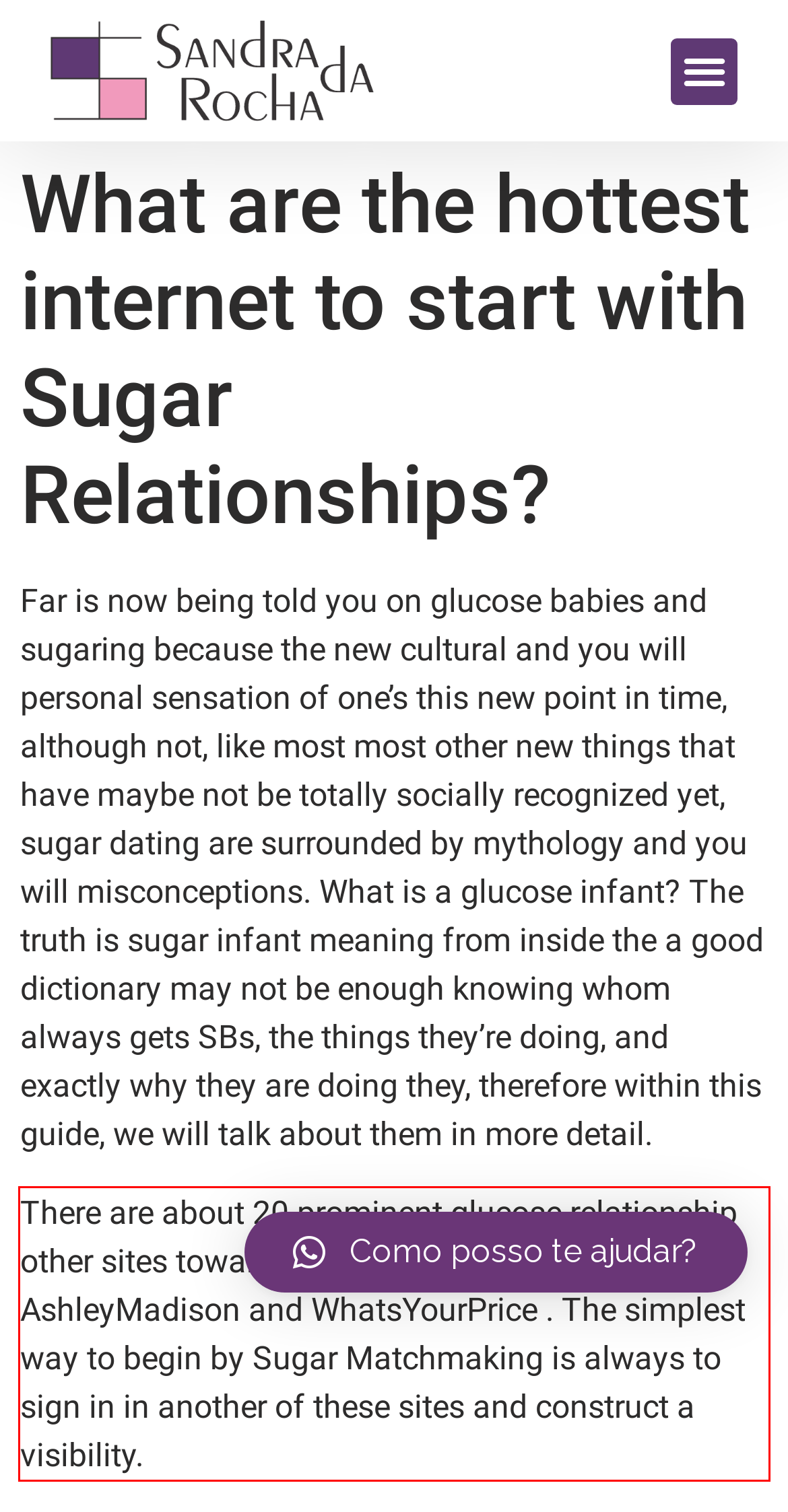Observe the screenshot of the webpage that includes a red rectangle bounding box. Conduct OCR on the content inside this red bounding box and generate the text.

There are about 20 prominent glucose relationship other sites towards the Us are: SecretBenefits , AshleyMadison and WhatsYourPrice . The simplest way to begin by Sugar Matchmaking is always to sign in in another of these sites and construct a visibility.